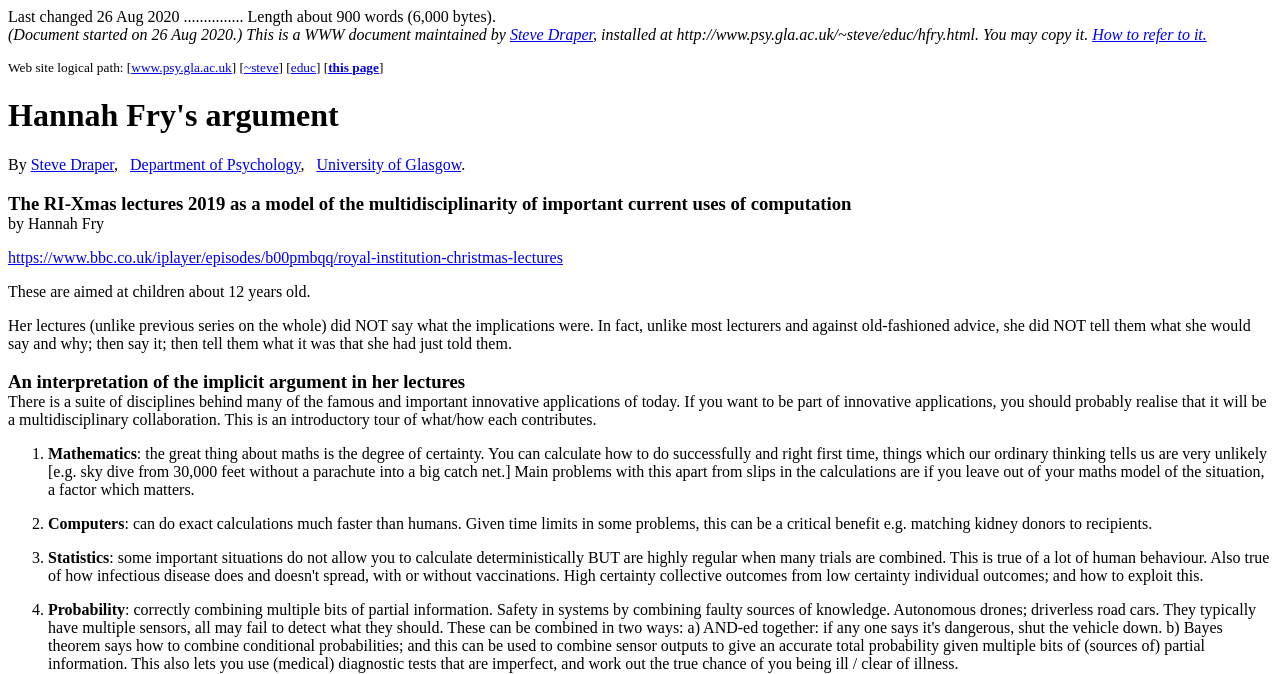What is the topic of the RI-Xmas lectures 2019?
Answer the question with detailed information derived from the image.

The topic of the RI-Xmas lectures 2019 is the multidisciplinarity of important current uses of computation, which is mentioned in the heading 'The RI-Xmas lectures 2019 as a model of the multidisciplinarity of important current uses of computation'.